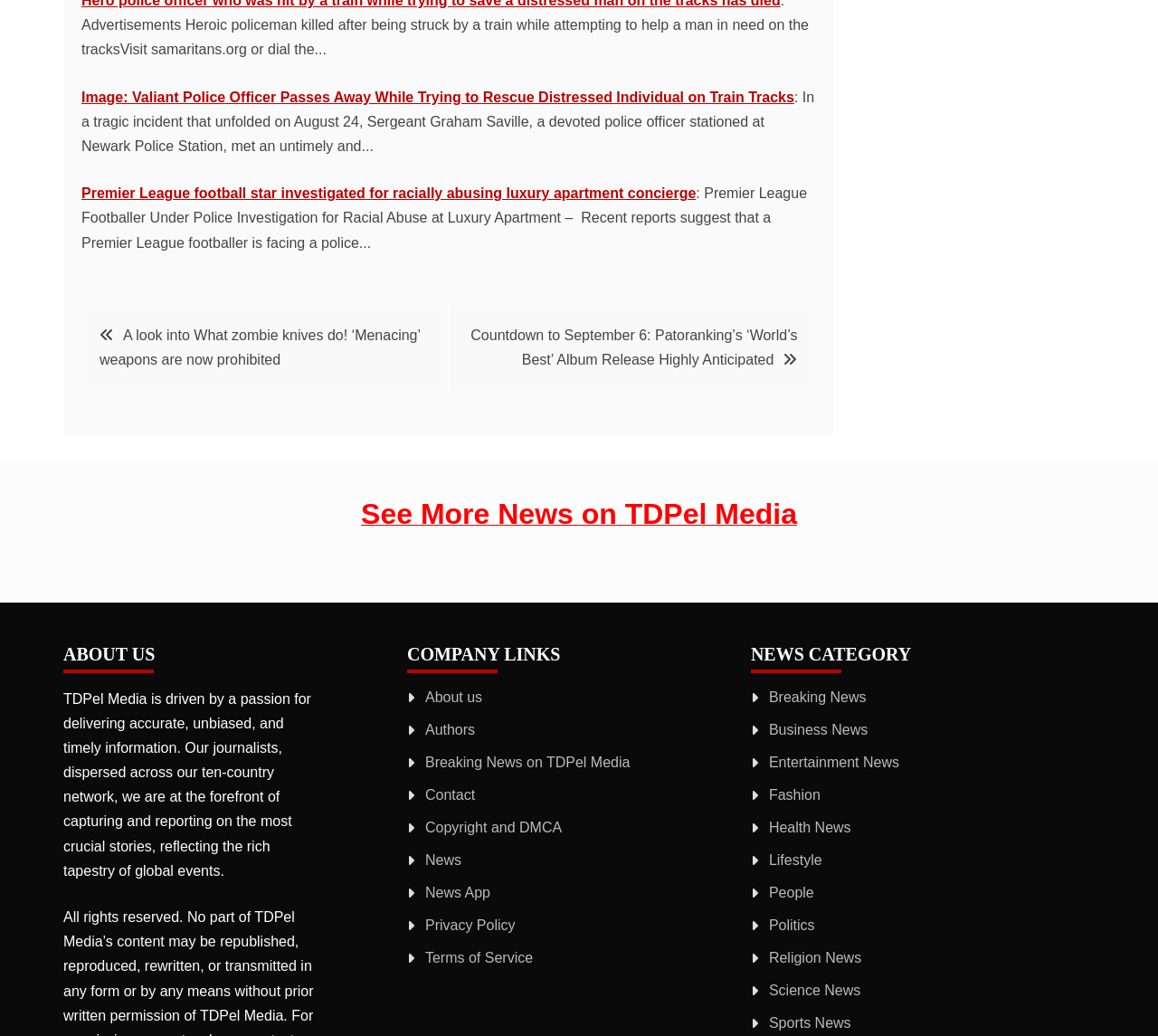Please identify the bounding box coordinates of the element's region that I should click in order to complete the following instruction: "View more news". The bounding box coordinates consist of four float numbers between 0 and 1, i.e., [left, top, right, bottom].

[0.312, 0.494, 0.688, 0.508]